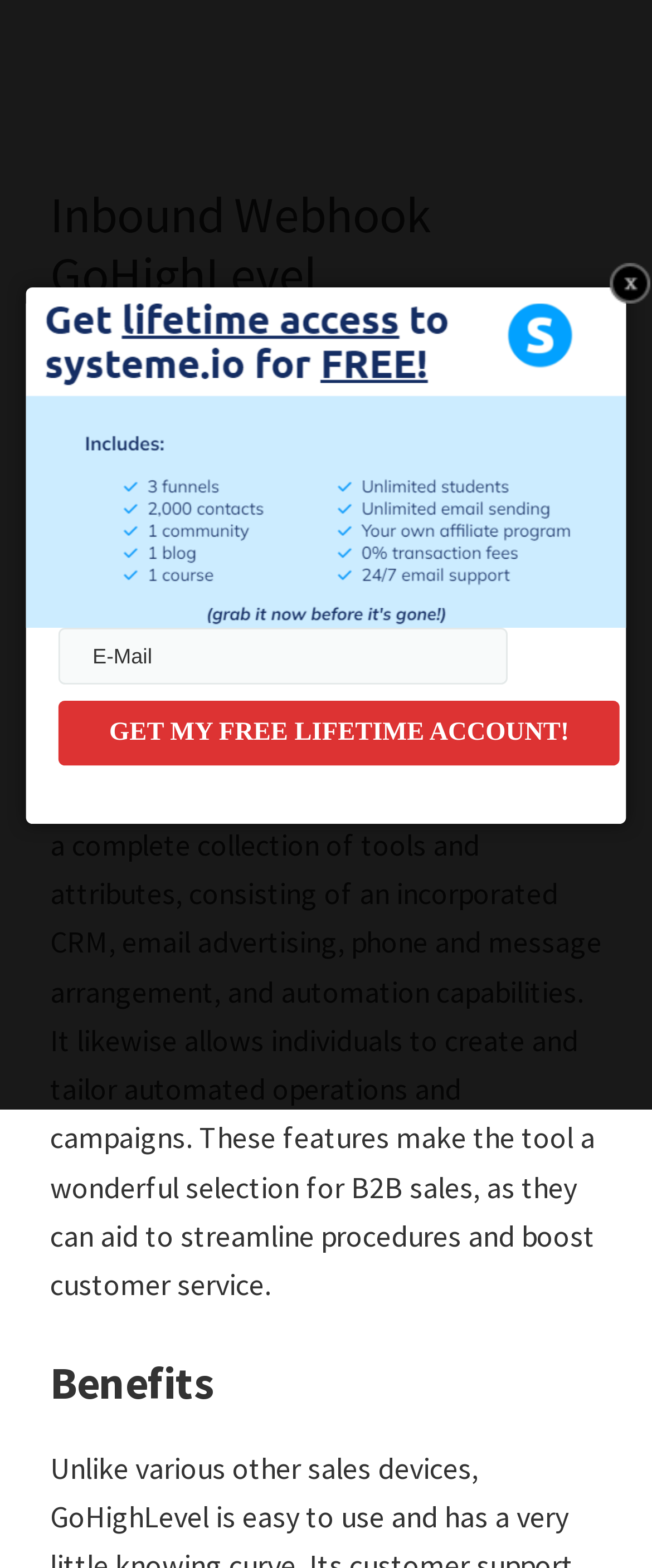Please give a one-word or short phrase response to the following question: 
Who wrote the article?

Matt